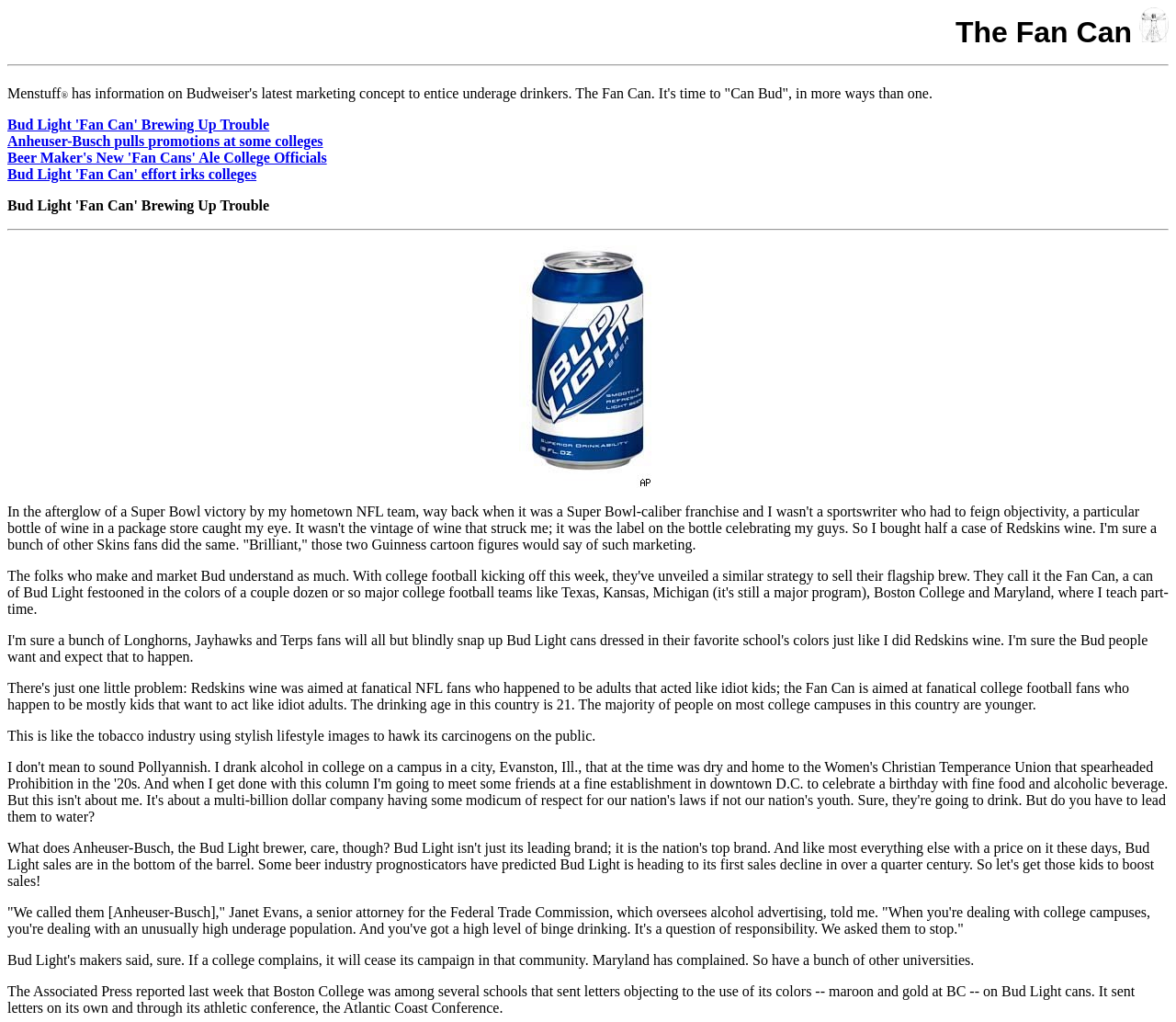What is the issue with the 'Fan Can' on college campuses?
Examine the image and give a concise answer in one word or a short phrase.

Underage population and binge drinking